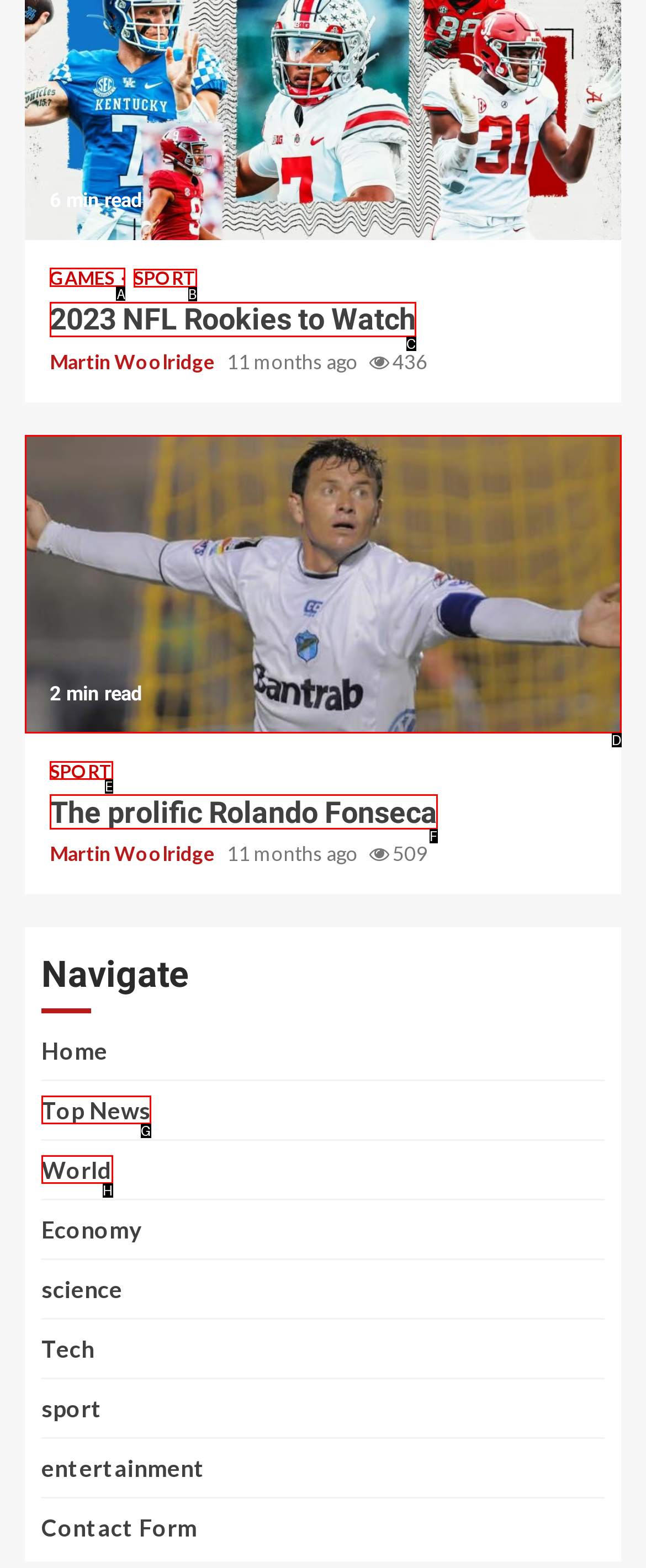Identify the HTML element to select in order to accomplish the following task: Visit the SPORT page
Reply with the letter of the chosen option from the given choices directly.

A